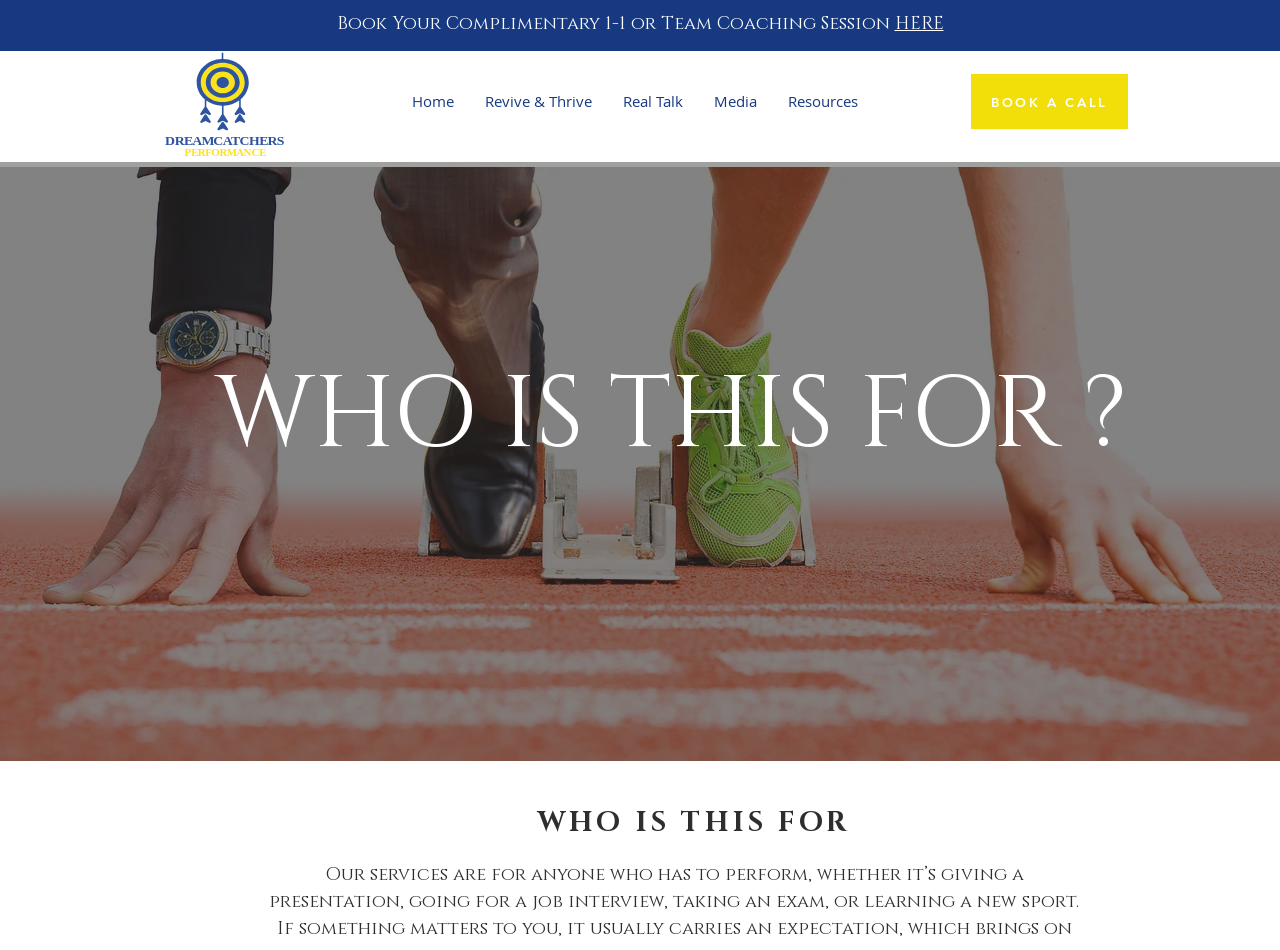Please identify the bounding box coordinates of the element's region that should be clicked to execute the following instruction: "Book a complimentary coaching session". The bounding box coordinates must be four float numbers between 0 and 1, i.e., [left, top, right, bottom].

[0.117, 0.013, 0.883, 0.038]